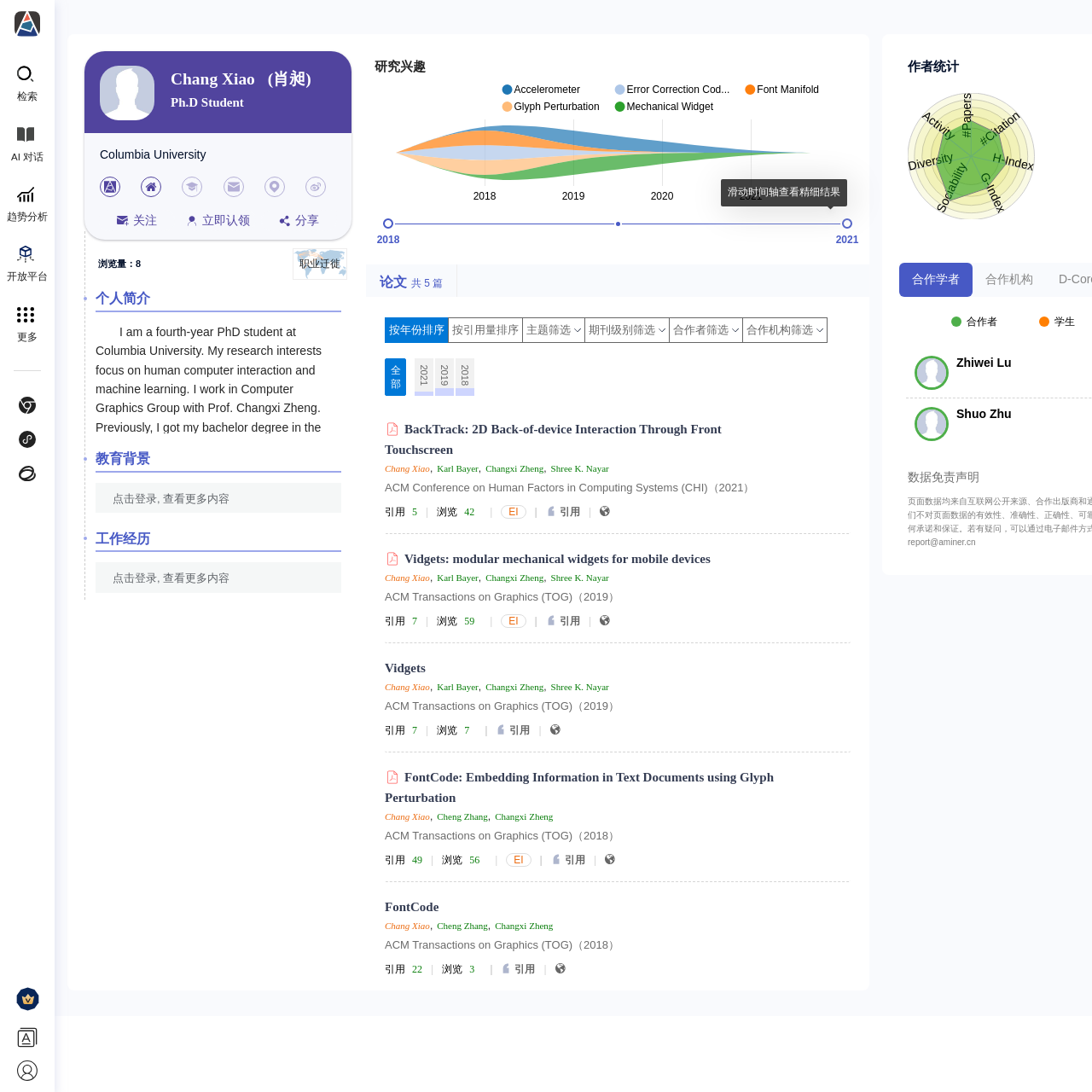Show the bounding box coordinates for the element that needs to be clicked to execute the following instruction: "view the paper titled BackTrack". Provide the coordinates in the form of four float numbers between 0 and 1, i.e., [left, top, right, bottom].

[0.352, 0.385, 0.661, 0.419]